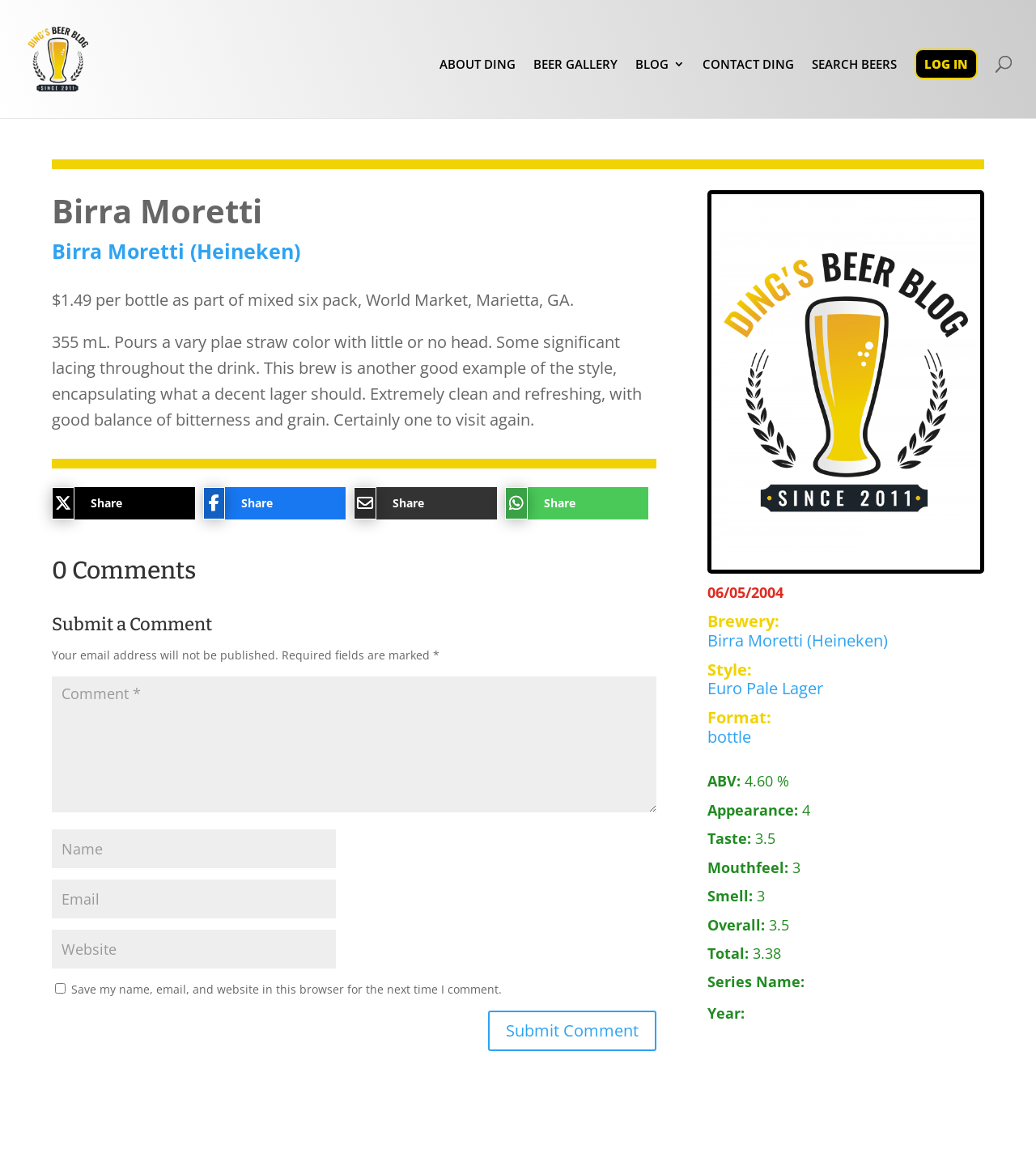Please find the bounding box coordinates for the clickable element needed to perform this instruction: "Visit the 'HOME' page".

None